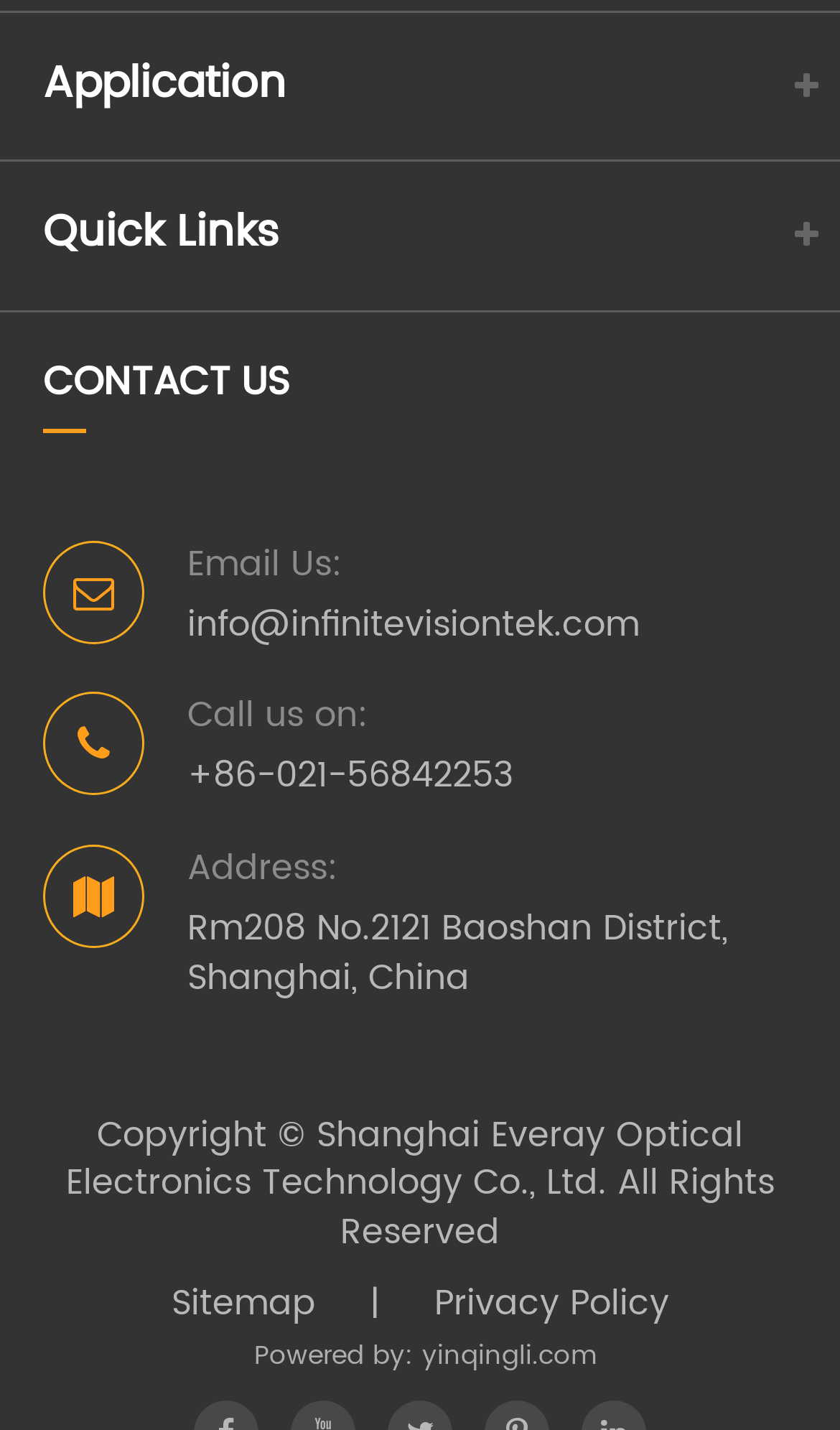Please answer the following query using a single word or phrase: 
What is the company's phone number?

+86-021-56842253